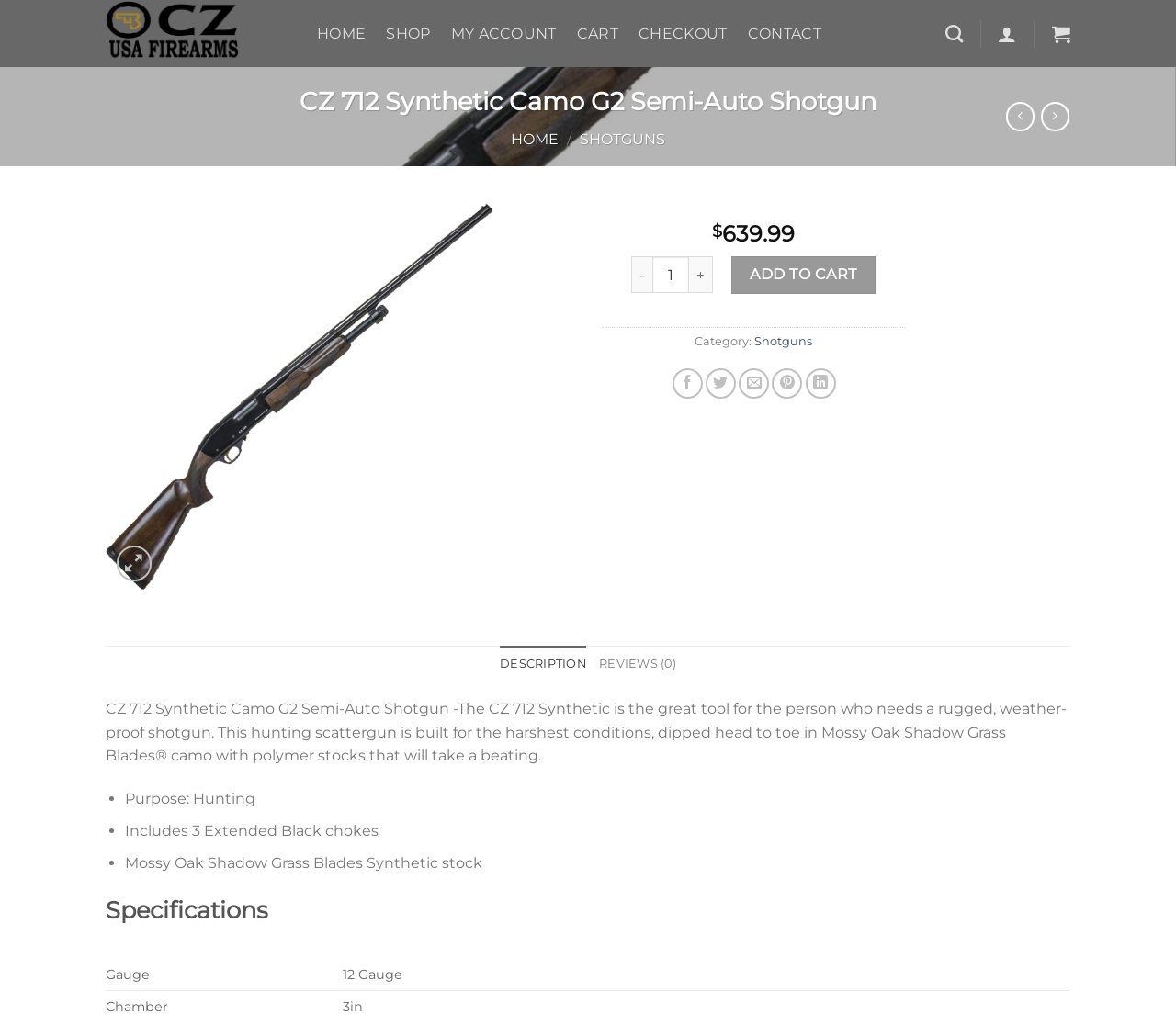Could you indicate the bounding box coordinates of the region to click in order to complete this instruction: "View Gillian's music albums".

None